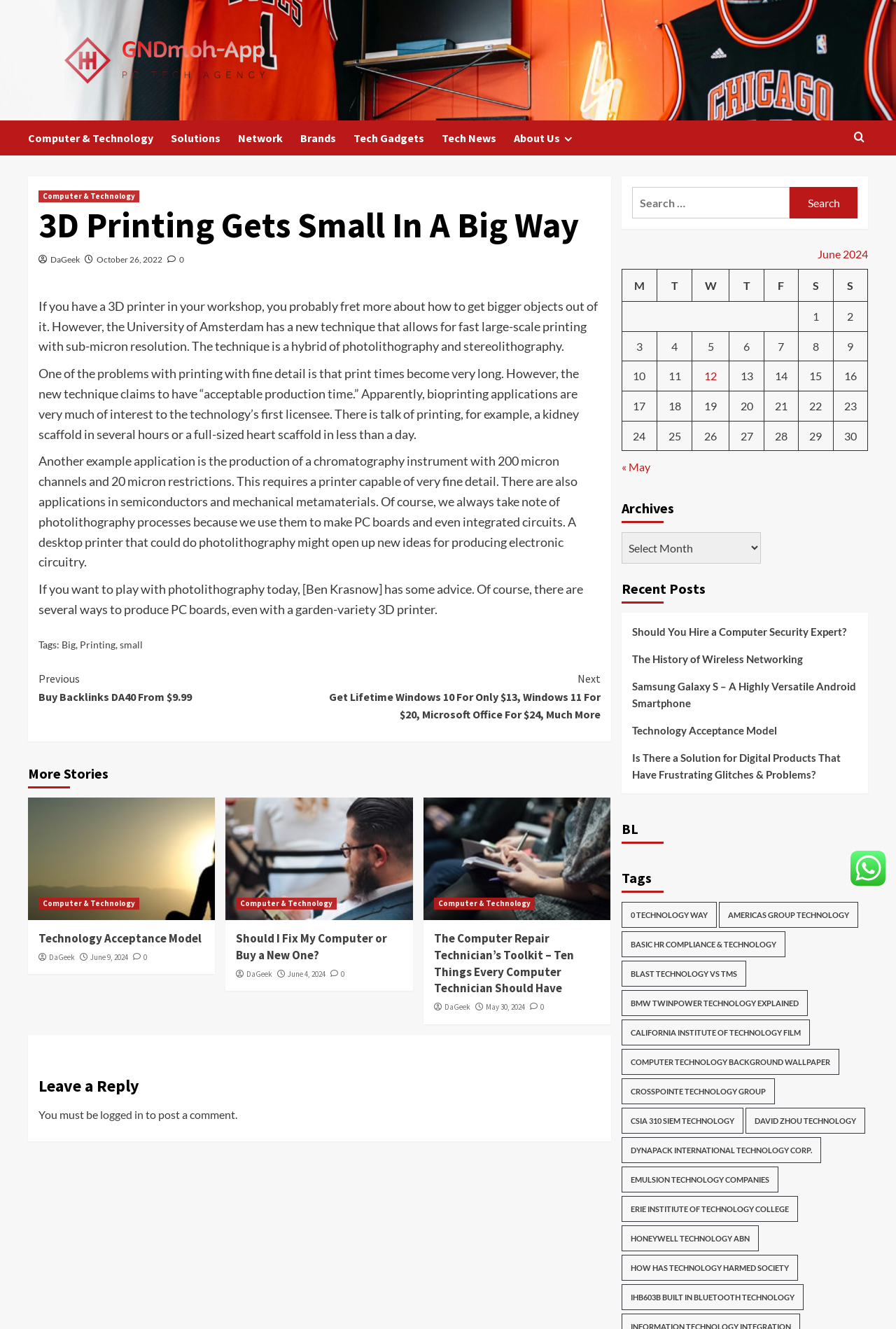Please identify the coordinates of the bounding box that should be clicked to fulfill this instruction: "Search for something".

[0.705, 0.141, 0.881, 0.164]